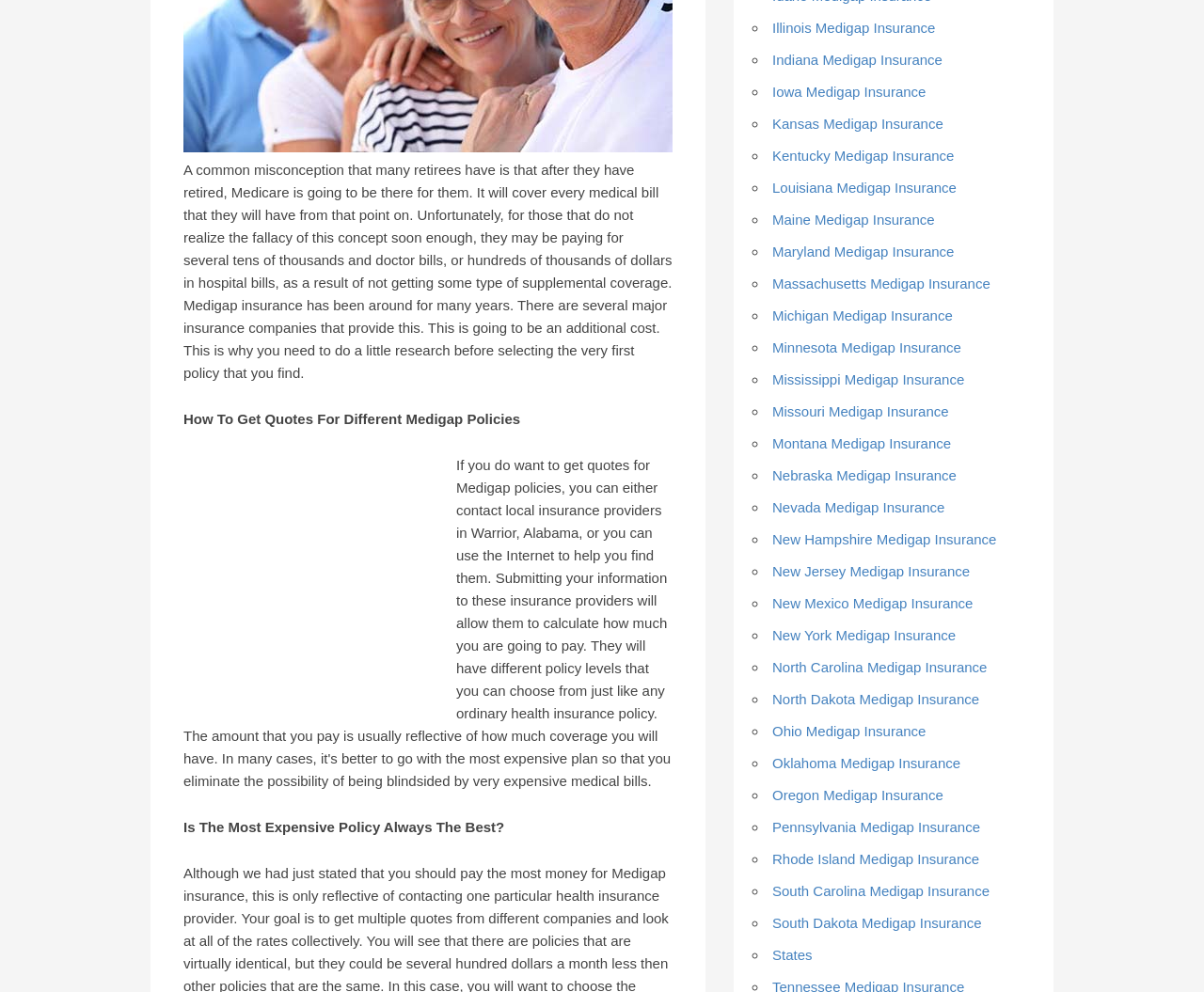What type of element is used to list the states on this webpage?
Based on the screenshot, provide a one-word or short-phrase response.

ListMarker